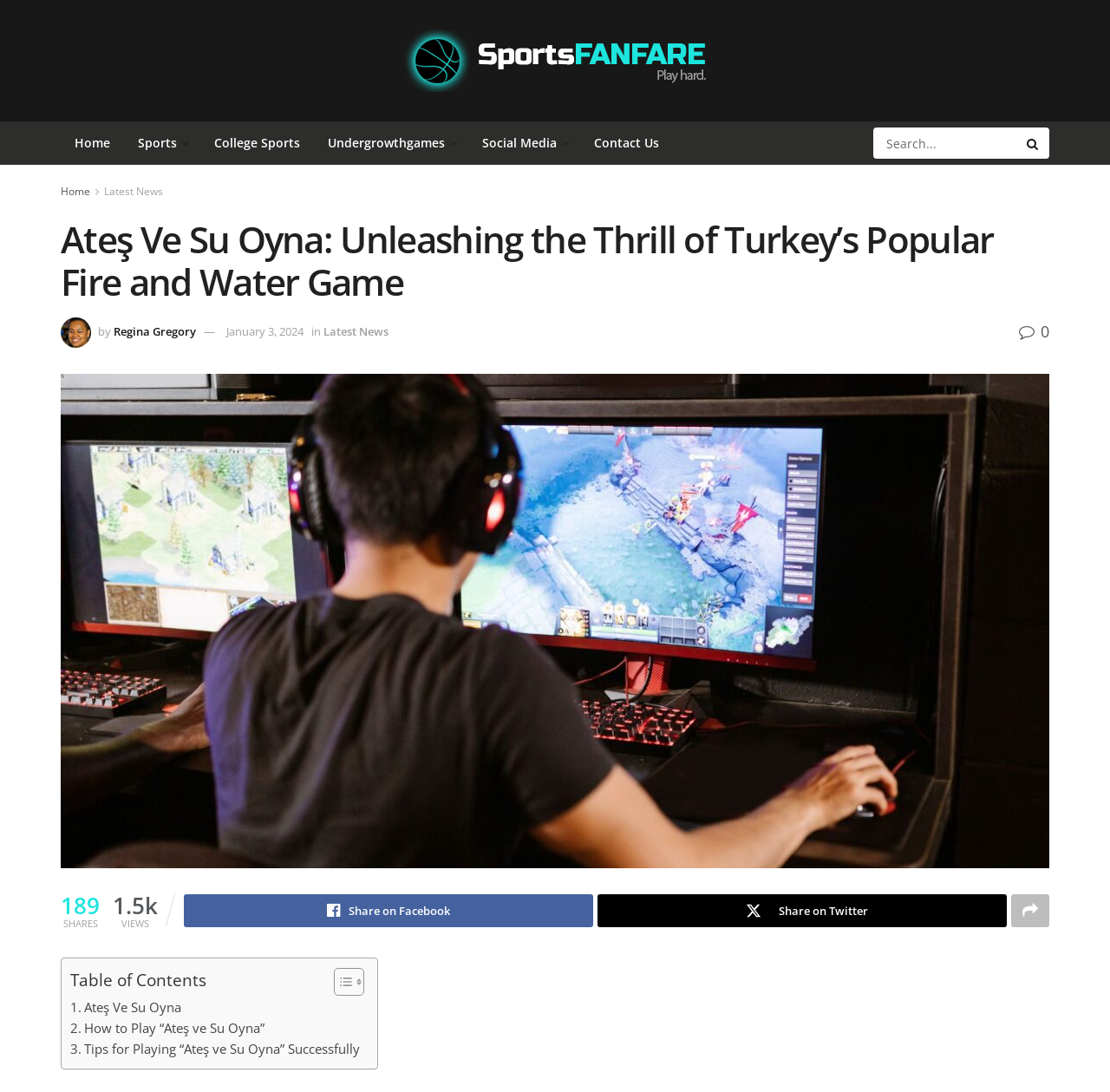What is the name of the author of this article?
Please look at the screenshot and answer using one word or phrase.

Regina Gregory